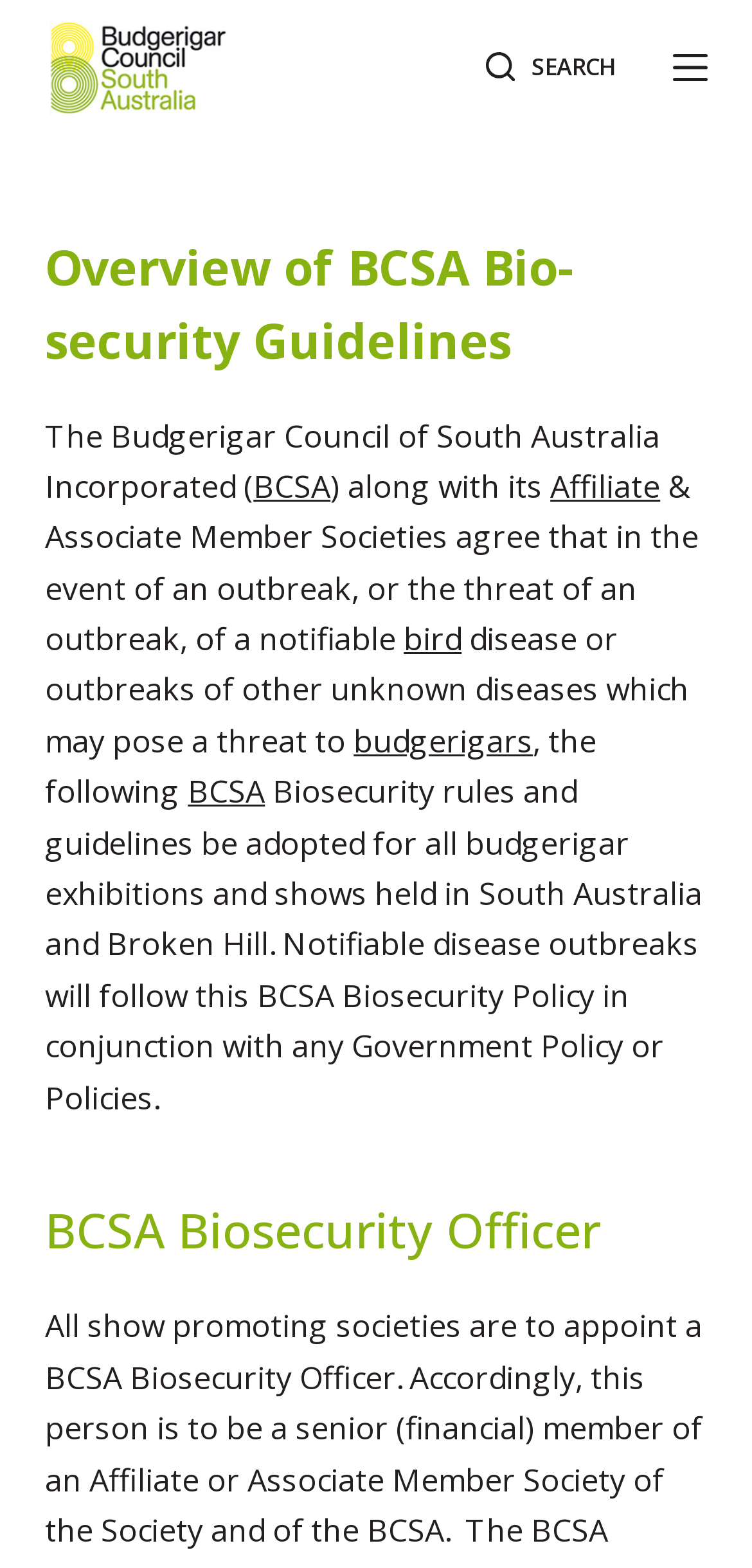What is the purpose of the BCSA Biosecurity Policy?
Based on the visual details in the image, please answer the question thoroughly.

I found the answer by reading the text that describes the policy, which states that it is designed to handle outbreaks or threats of outbreaks of notifiable bird diseases affecting budgerigars.